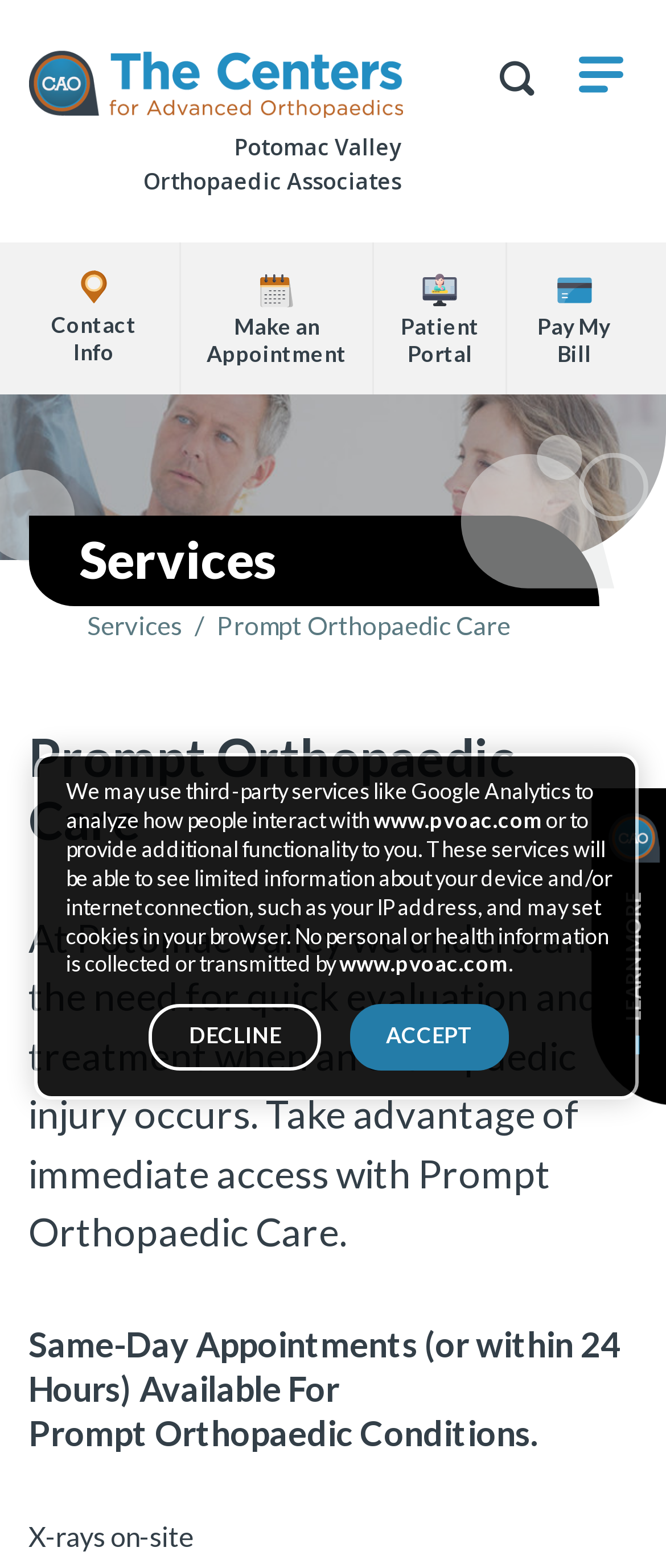What is the purpose of Prompt Orthopaedic Care?
Answer the question in as much detail as possible.

The purpose of Prompt Orthopaedic Care can be inferred from the text 'At Potomac Valley we understand the need for quick evaluation and treatment when an orthopaedic injury occurs. Take advantage of immediate access with Prompt Orthopaedic Care.' which suggests that the purpose is to provide immediate access to orthopaedic care.